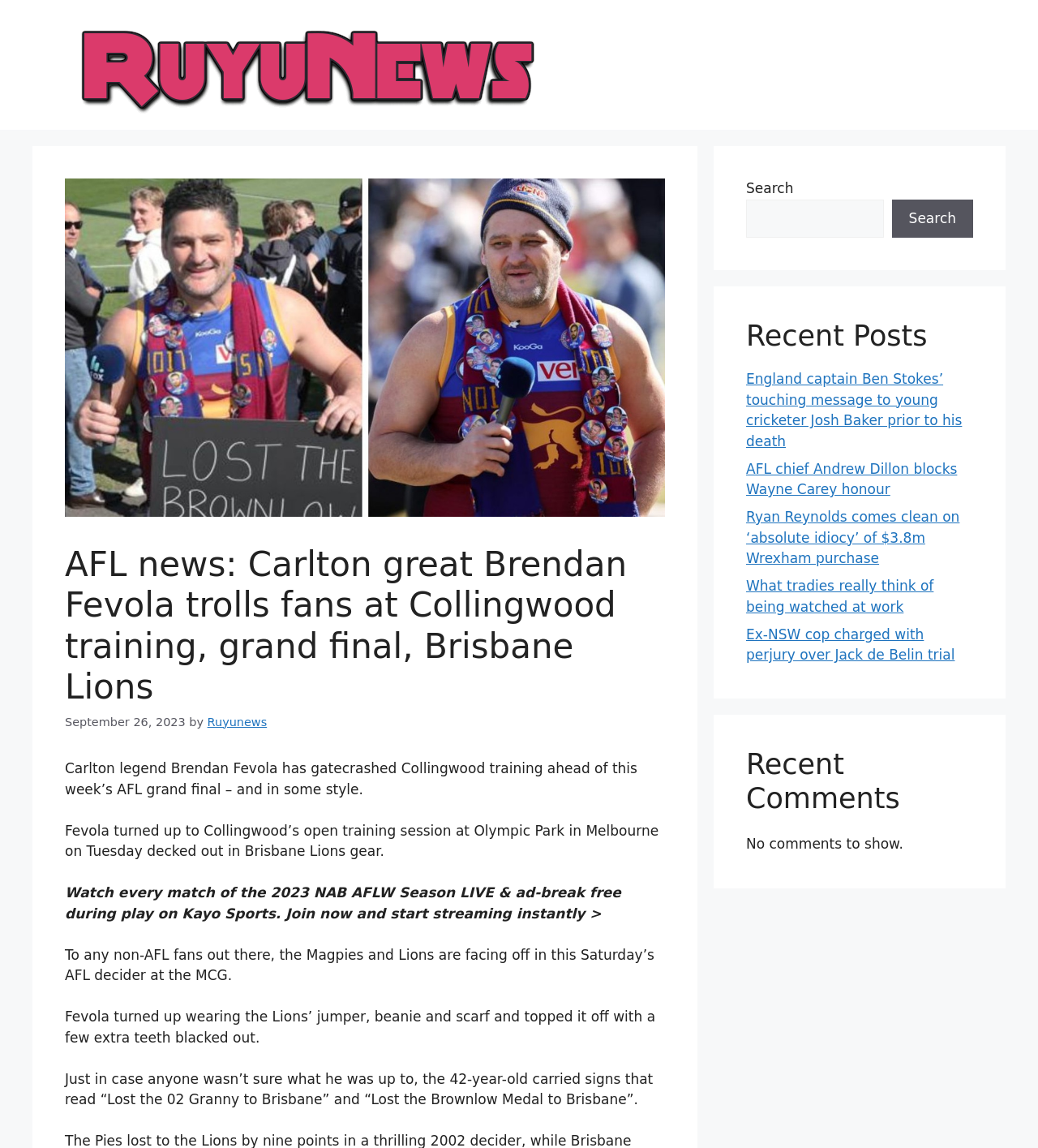Find the primary header on the webpage and provide its text.

AFL news: Carlton great Brendan Fevola trolls fans at Collingwood training, grand final, Brisbane Lions